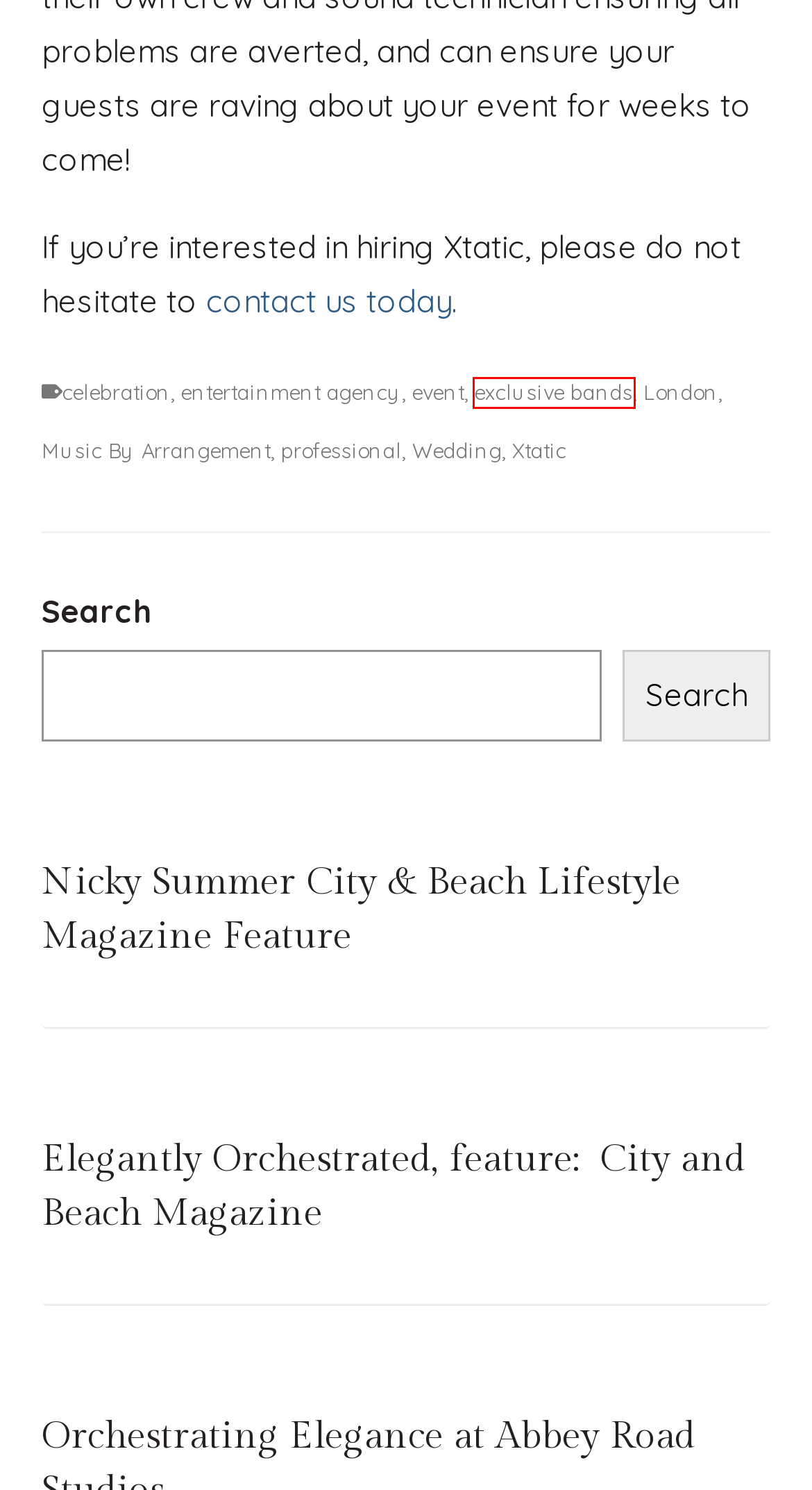With the provided screenshot showing a webpage and a red bounding box, determine which webpage description best fits the new page that appears after clicking the element inside the red box. Here are the options:
A. entertainment agency Archives - Orchid Events
B. celebration Archives - Orchid Events
C. professional Archives - Orchid Events
D. Xtatic Archives - Orchid Events
E. exclusive bands Archives - Orchid Events
F. Get In Touch - Let Us Know Your Vision - Orchid Events
G. Music By Arrangement Archives - Orchid Events
H. Nicky Summer City & Beach Lifestyle Magazine Feature - Orchid Events

E